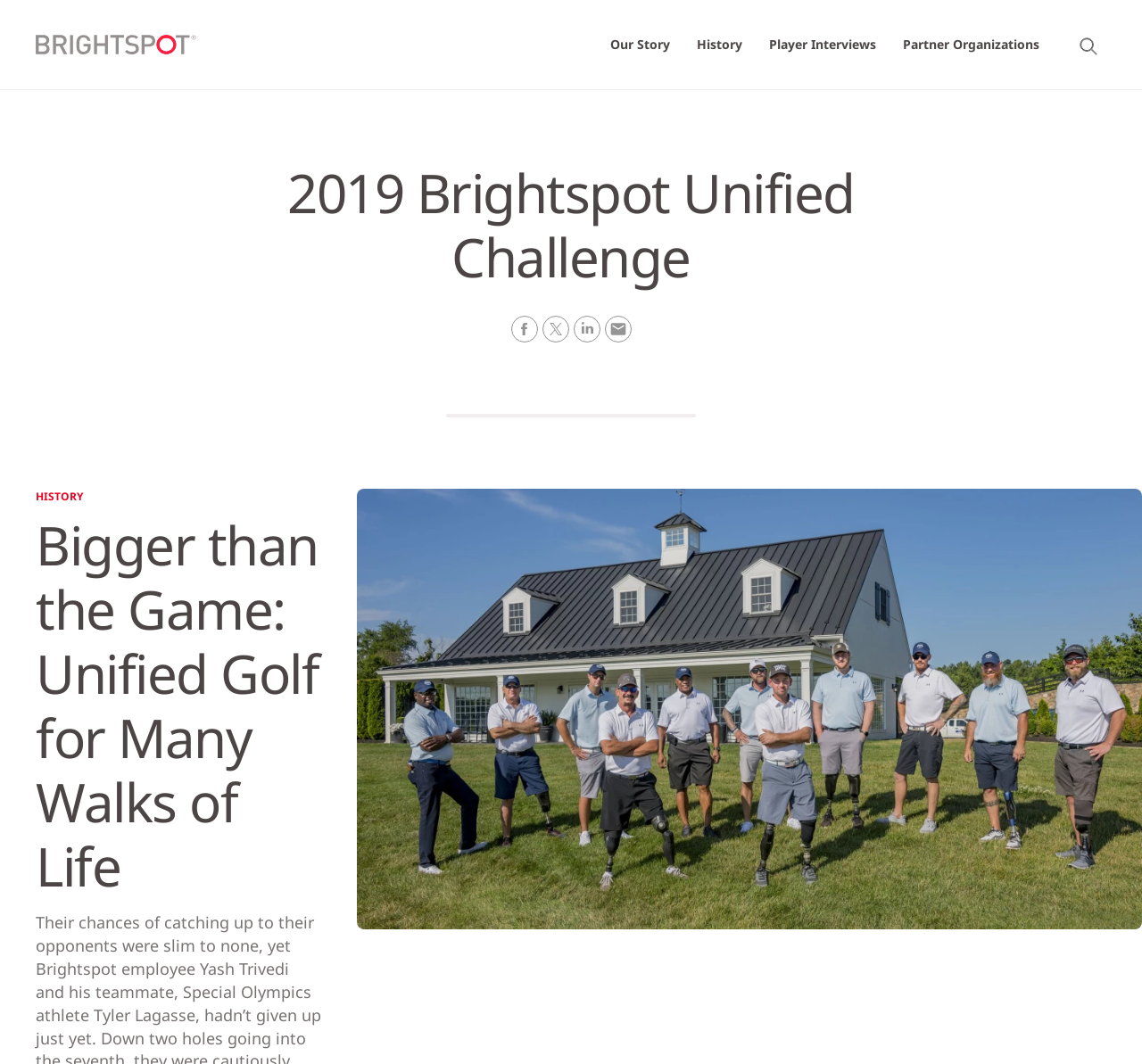Can you find the bounding box coordinates of the area I should click to execute the following instruction: "visit Facebook page"?

[0.447, 0.297, 0.471, 0.322]